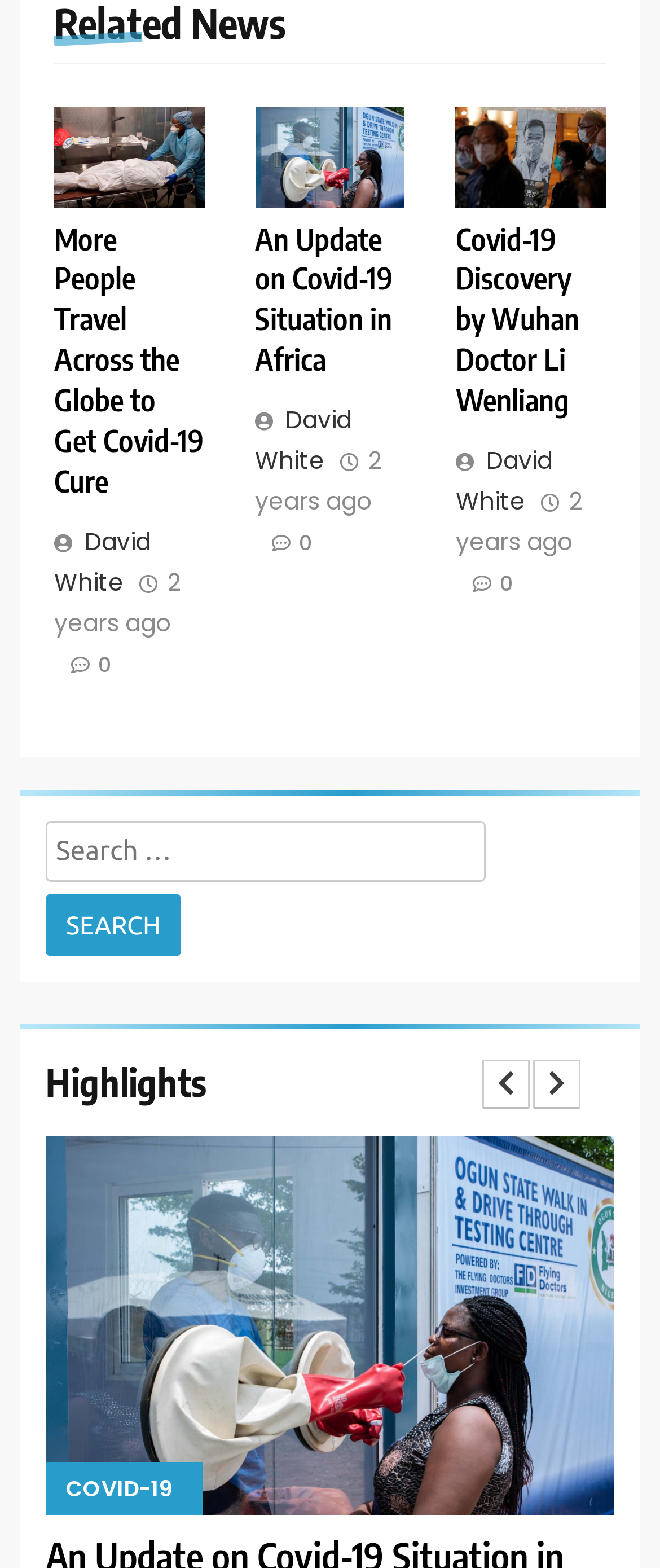Please identify the bounding box coordinates of the element that needs to be clicked to perform the following instruction: "Search for something".

[0.069, 0.524, 0.736, 0.562]